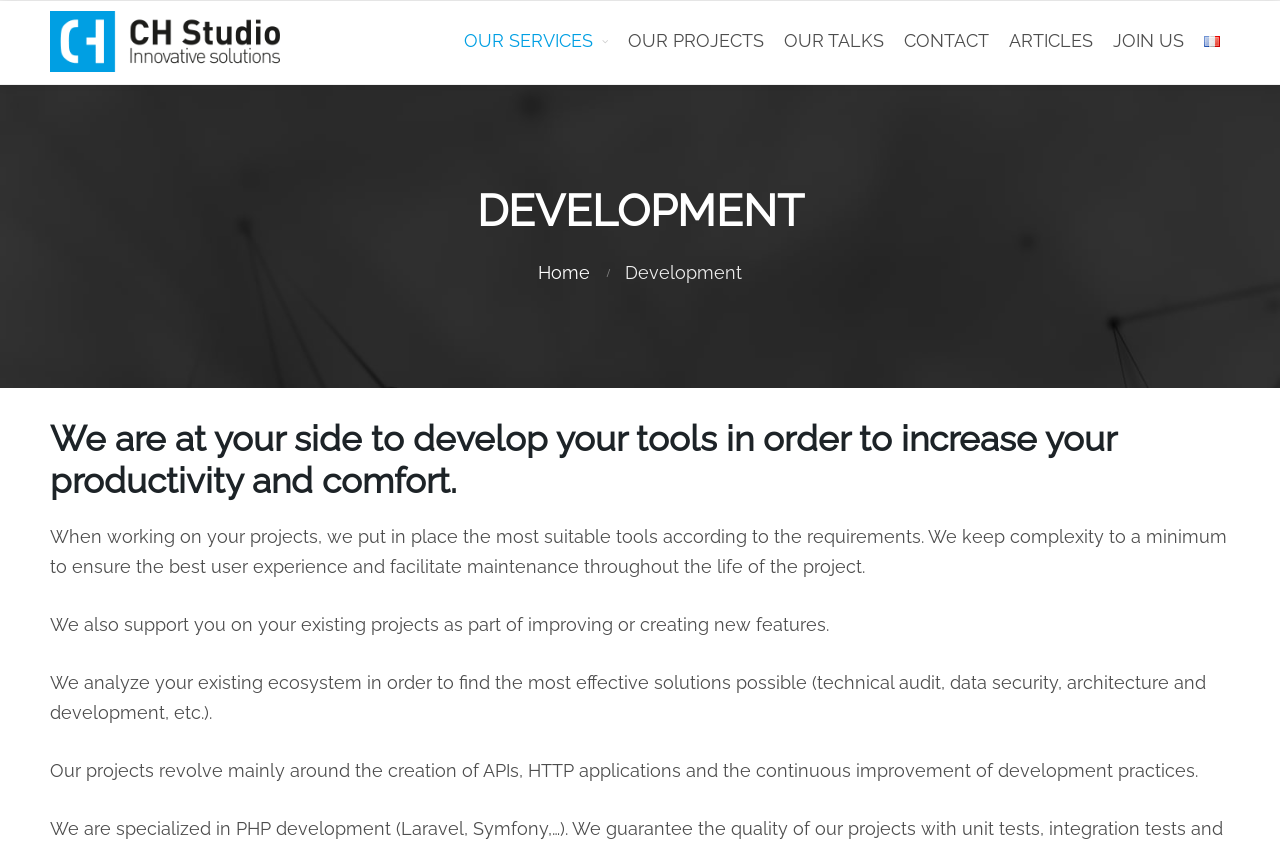Indicate the bounding box coordinates of the element that must be clicked to execute the instruction: "contact us". The coordinates should be given as four float numbers between 0 and 1, i.e., [left, top, right, bottom].

[0.698, 0.019, 0.78, 0.078]